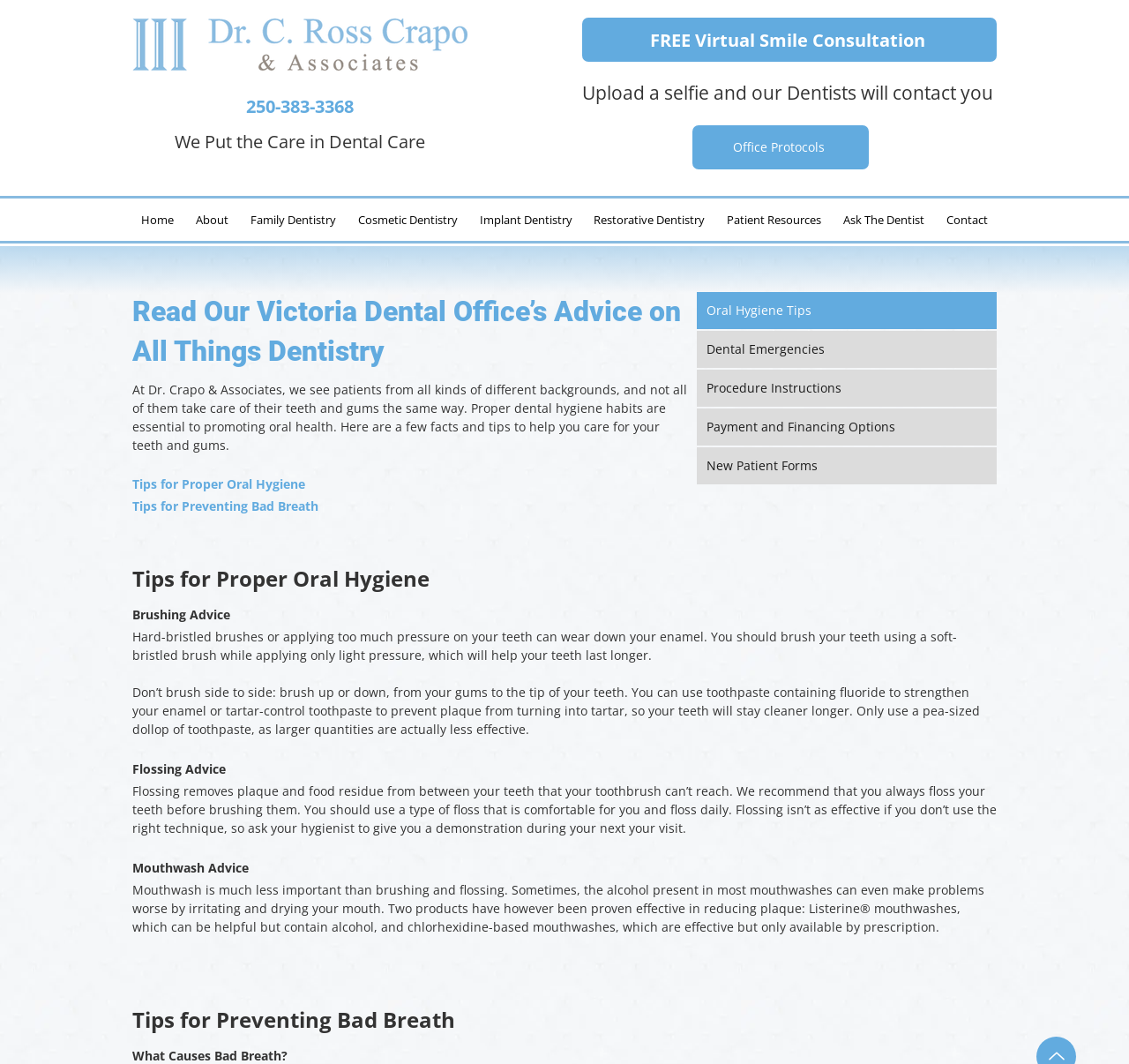Determine the bounding box coordinates of the area to click in order to meet this instruction: "Click the 'FREE Virtual Smile Consultation' link".

[0.516, 0.017, 0.883, 0.058]